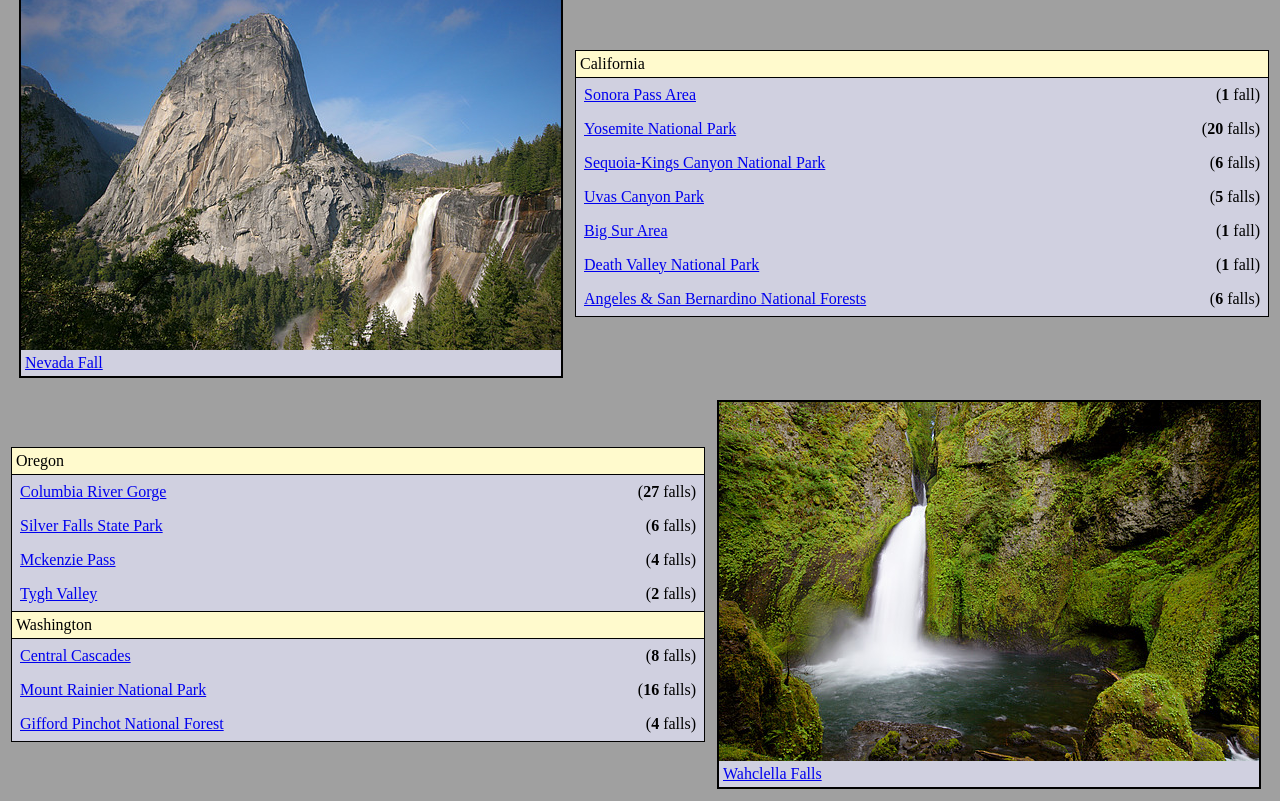What is the name of the first waterfall listed?
Refer to the image and provide a one-word or short phrase answer.

Nevada Fall